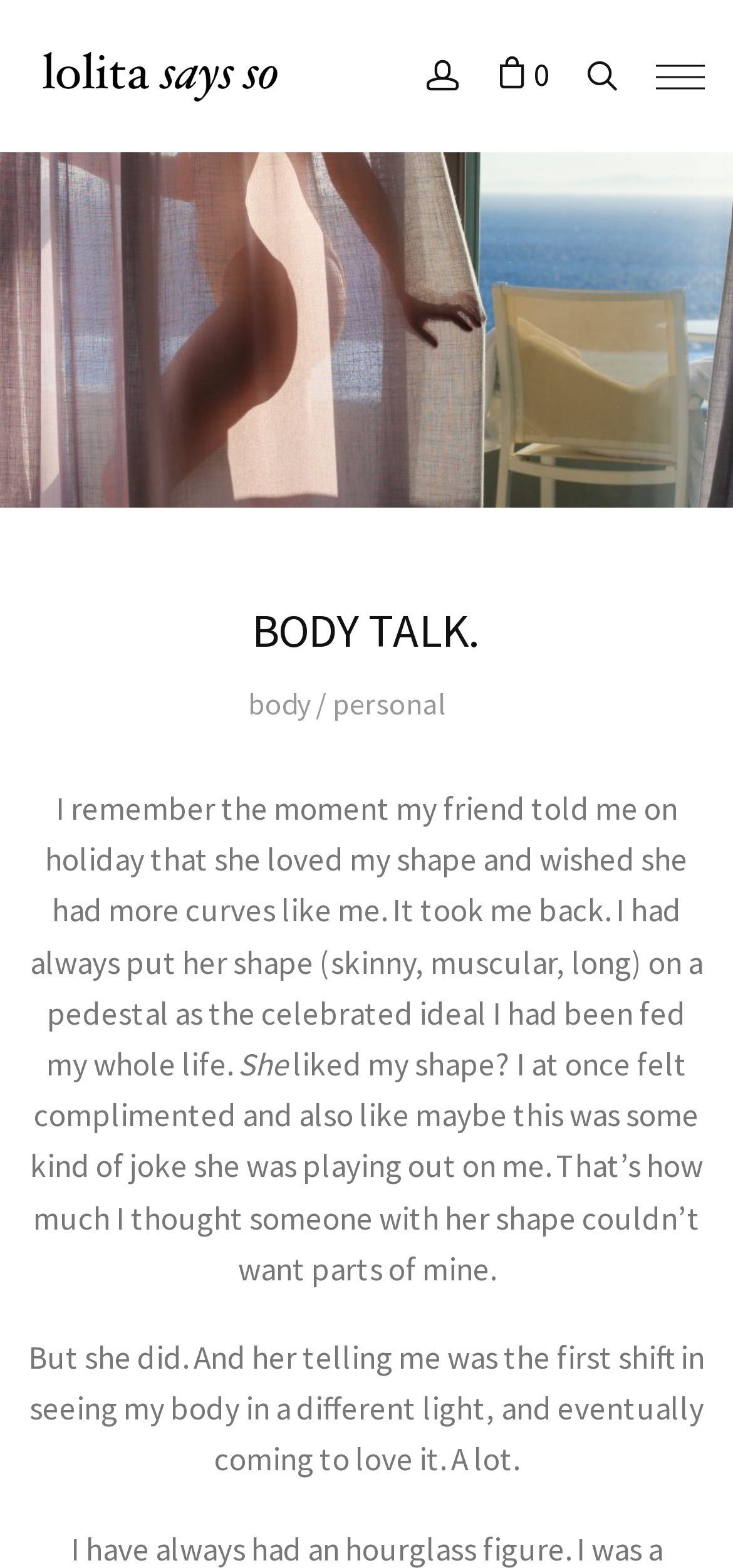Given the element description 0, predict the bounding box coordinates for the UI element in the webpage screenshot. The format should be (top-left x, top-left y, bottom-right x, bottom-right y), and the values should be between 0 and 1.

[0.664, 0.022, 0.762, 0.073]